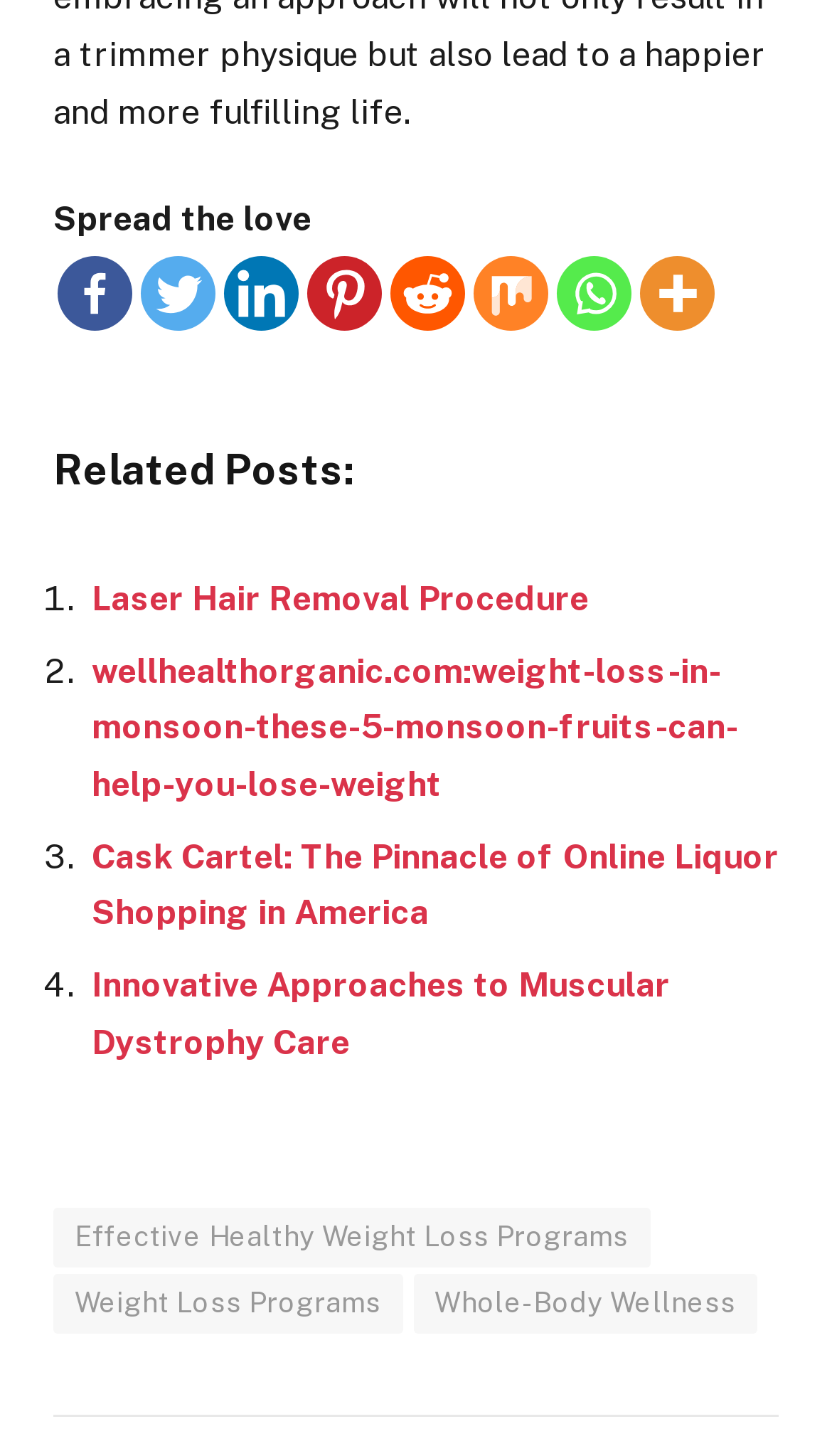Please determine the bounding box coordinates for the element with the description: "wellhealthorganic.com:weight-loss-in-monsoon-these-5-monsoon-fruits-can-help-you-lose-weight".

[0.11, 0.447, 0.887, 0.553]